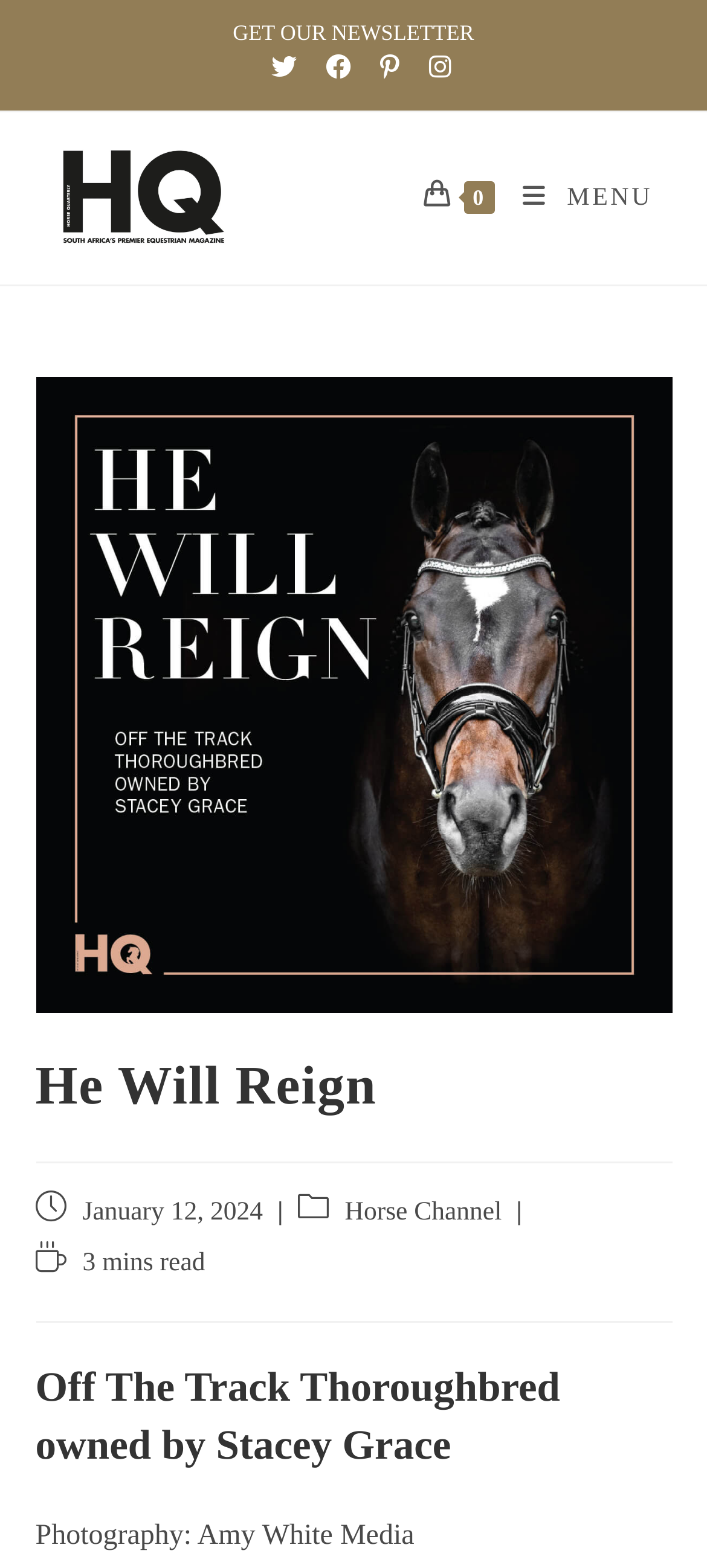What is the text of the first link on the page?
Please use the image to provide a one-word or short phrase answer.

GET OUR NEWSLETTER